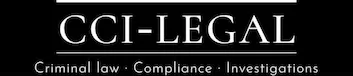Explain the image in a detailed and thorough manner.

The image displays the logo of CCI-LEGAL, prominently featuring the firm's name in a bold, elegant font: "CCI-LEGAL." Below the name, the tagline succinctly outlines the areas of expertise: "Criminal law • Compliance • Investigations." The logo is set against a sleek black background, which enhances its professionalism and clarity, suggesting a focus on serious legal matters. This visual representation effectively conveys the firm's commitment to providing comprehensive legal services in criminal law and compliance, while also highlighting its investigative capabilities.